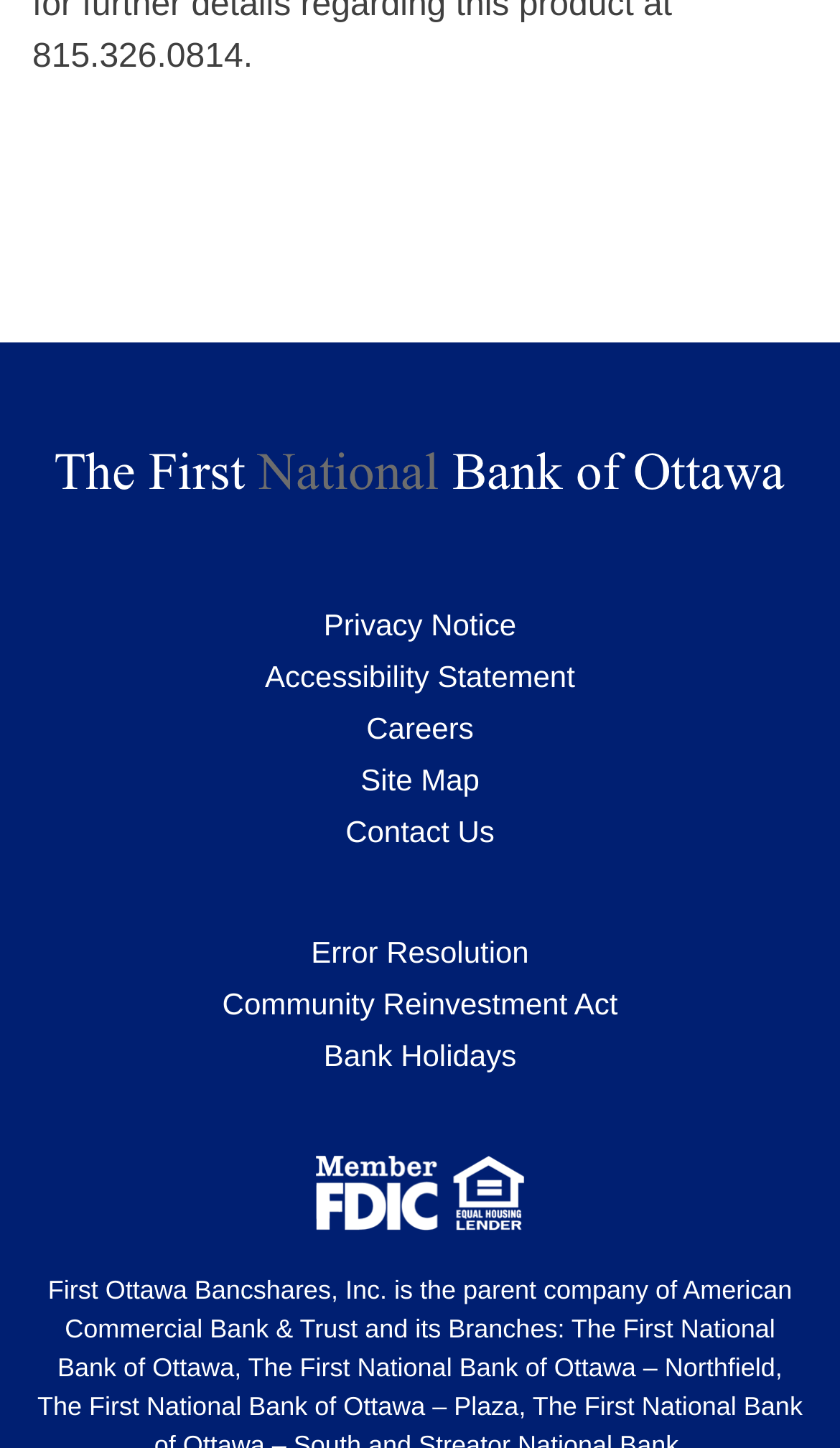Specify the bounding box coordinates of the element's area that should be clicked to execute the given instruction: "Check bank holidays". The coordinates should be four float numbers between 0 and 1, i.e., [left, top, right, bottom].

[0.385, 0.717, 0.615, 0.741]